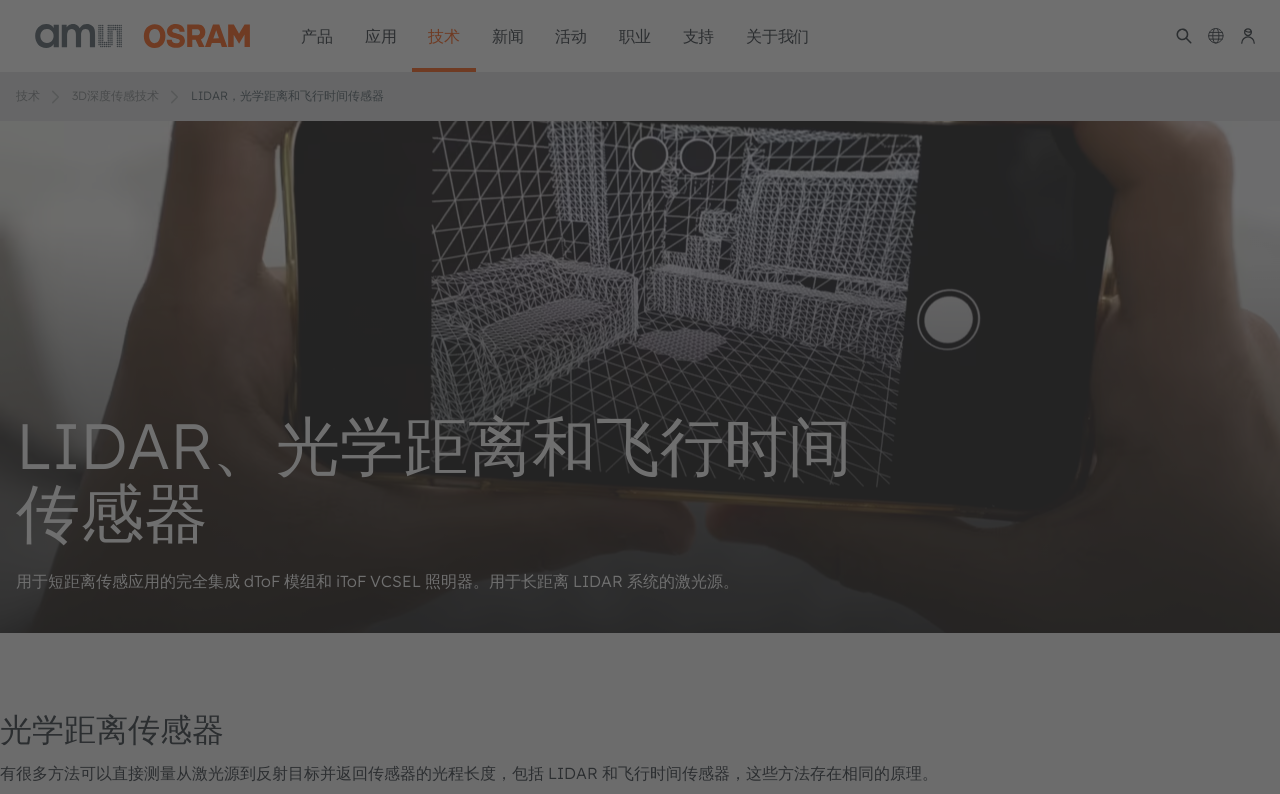What is the purpose of the LIDAR system?
Can you provide a detailed and comprehensive answer to the question?

I read the text of the article and found that the LIDAR system is used for short distance sensing applications, including completely integrated dToF modules and iToF VCSEL illuminators.